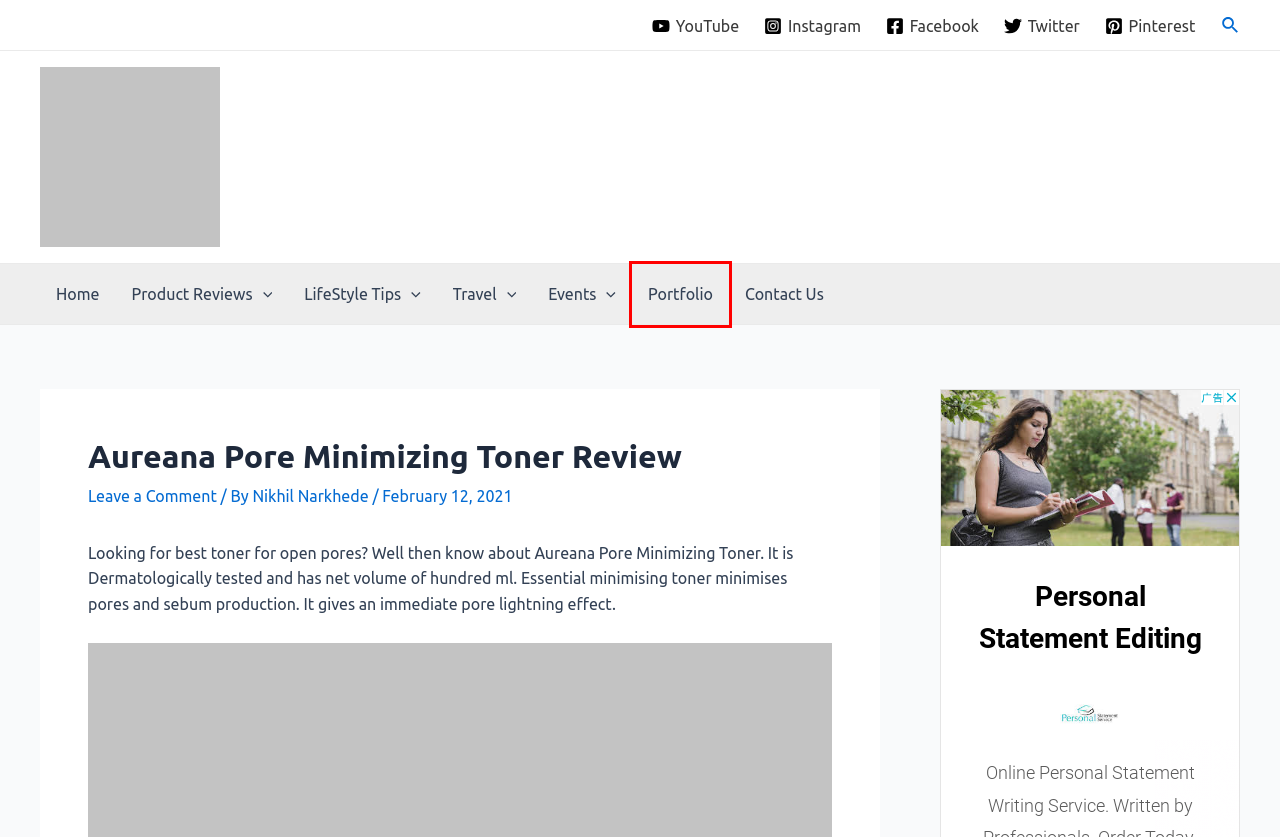You are provided a screenshot of a webpage featuring a red bounding box around a UI element. Choose the webpage description that most accurately represents the new webpage after clicking the element within the red bounding box. Here are the candidates:
A. Nikhil Narkhede, Author at
B. Portfolio -
C. Travel Archives -
D. Events Archives -
E. 10 Tips to Protect Your Skin this Summer -
F. Product Reviews | Food Product Reviews | Travel Experiences
G. Contact Us -
H. Manichips Banana Chips Review -

B